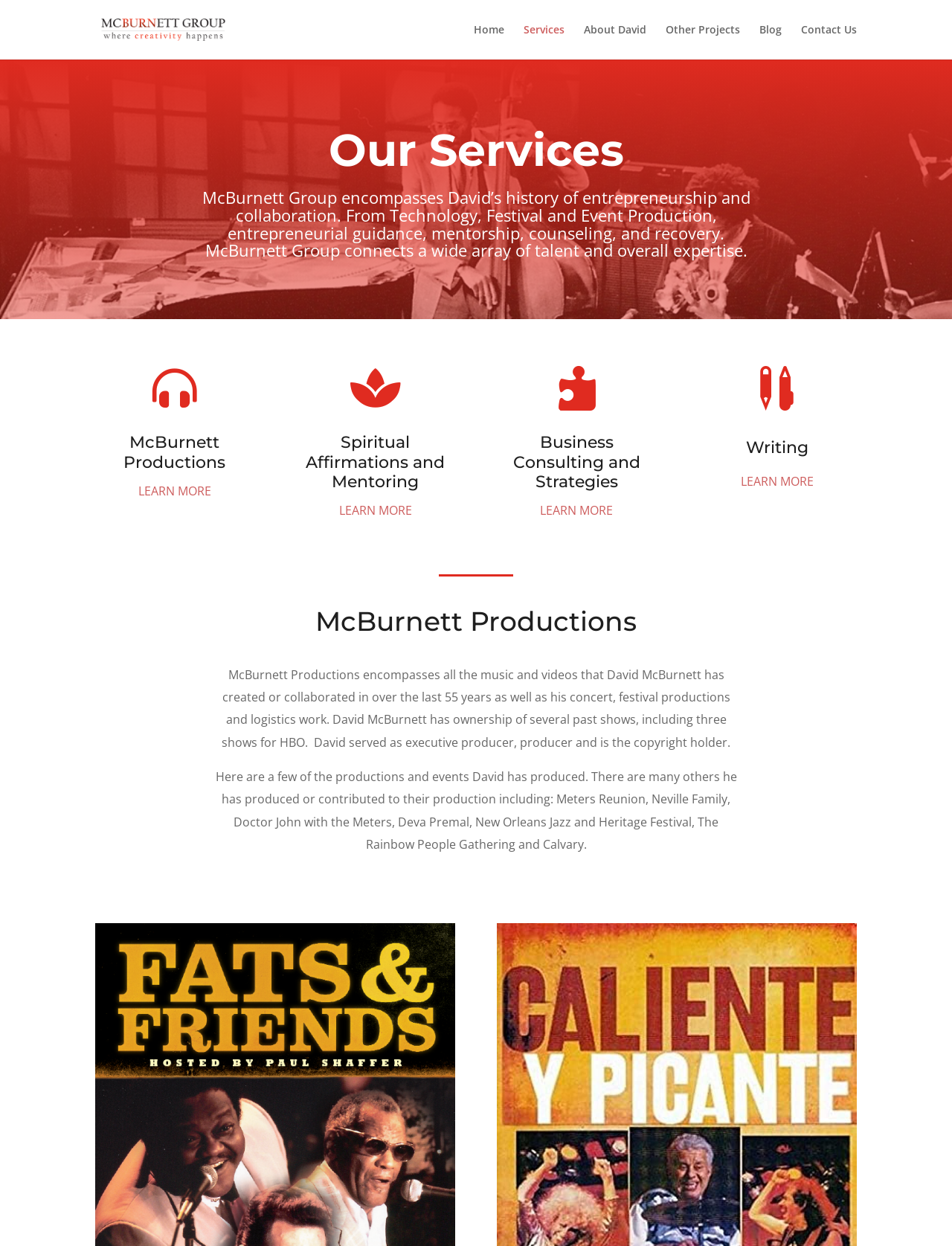Using the description: "Spiritual Affirmations and Mentoring", determine the UI element's bounding box coordinates. Ensure the coordinates are in the format of four float numbers between 0 and 1, i.e., [left, top, right, bottom].

[0.321, 0.347, 0.468, 0.395]